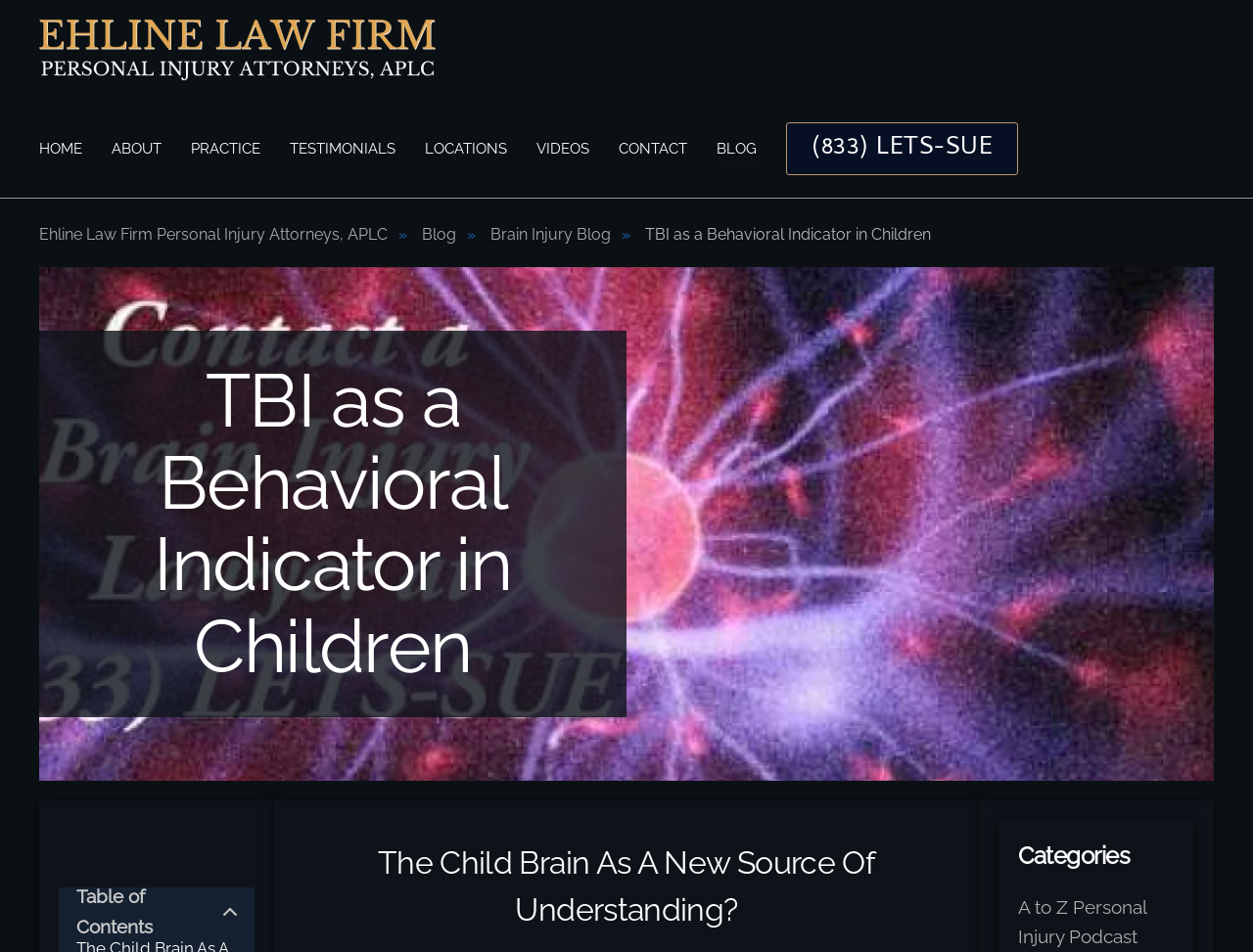Locate the bounding box coordinates of the element that needs to be clicked to carry out the instruction: "read brain injury blog". The coordinates should be given as four float numbers ranging from 0 to 1, i.e., [left, top, right, bottom].

[0.384, 0.236, 0.48, 0.256]